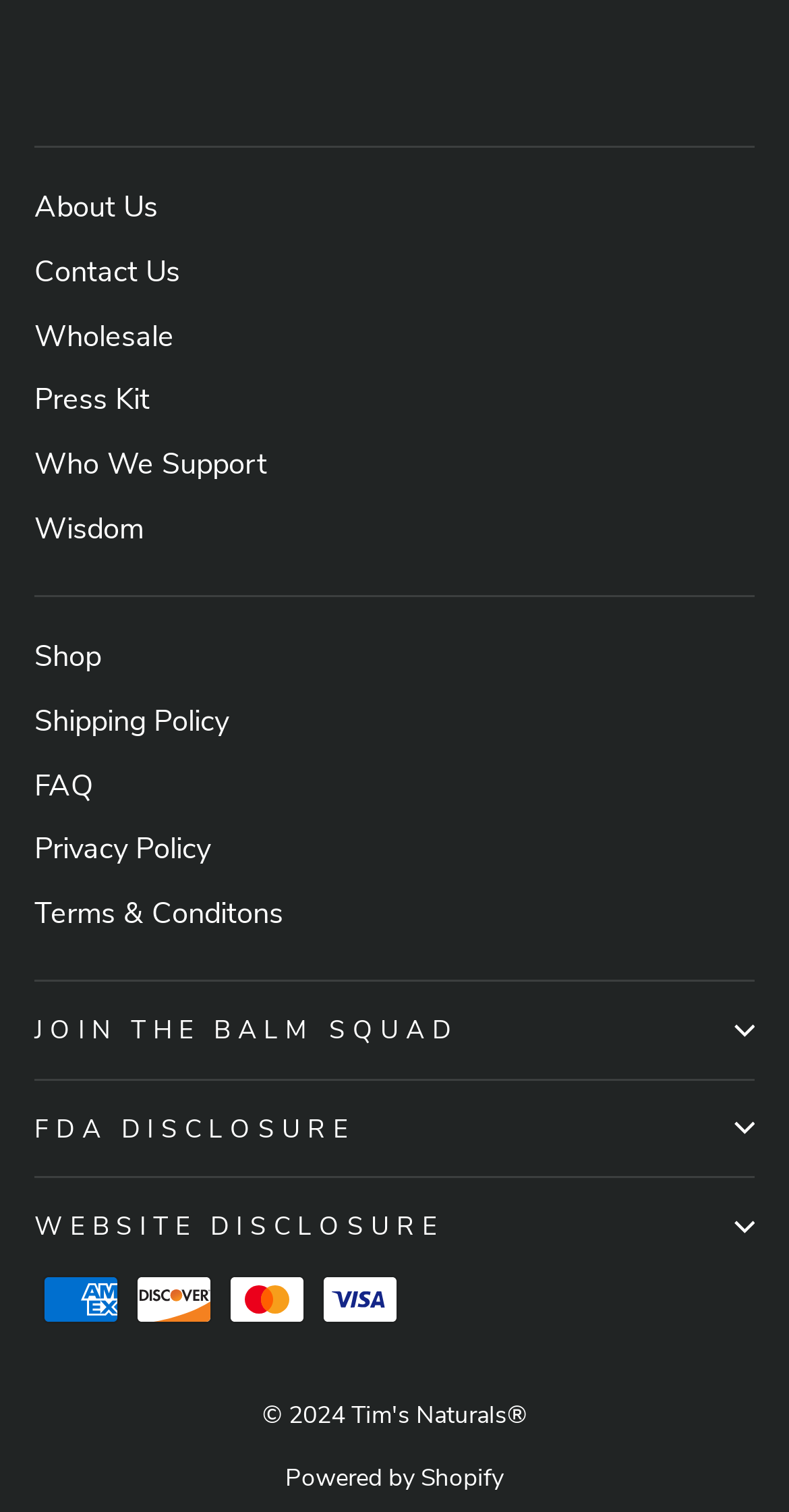Use a single word or phrase to answer the question: 
What is the first link on the webpage?

About Us